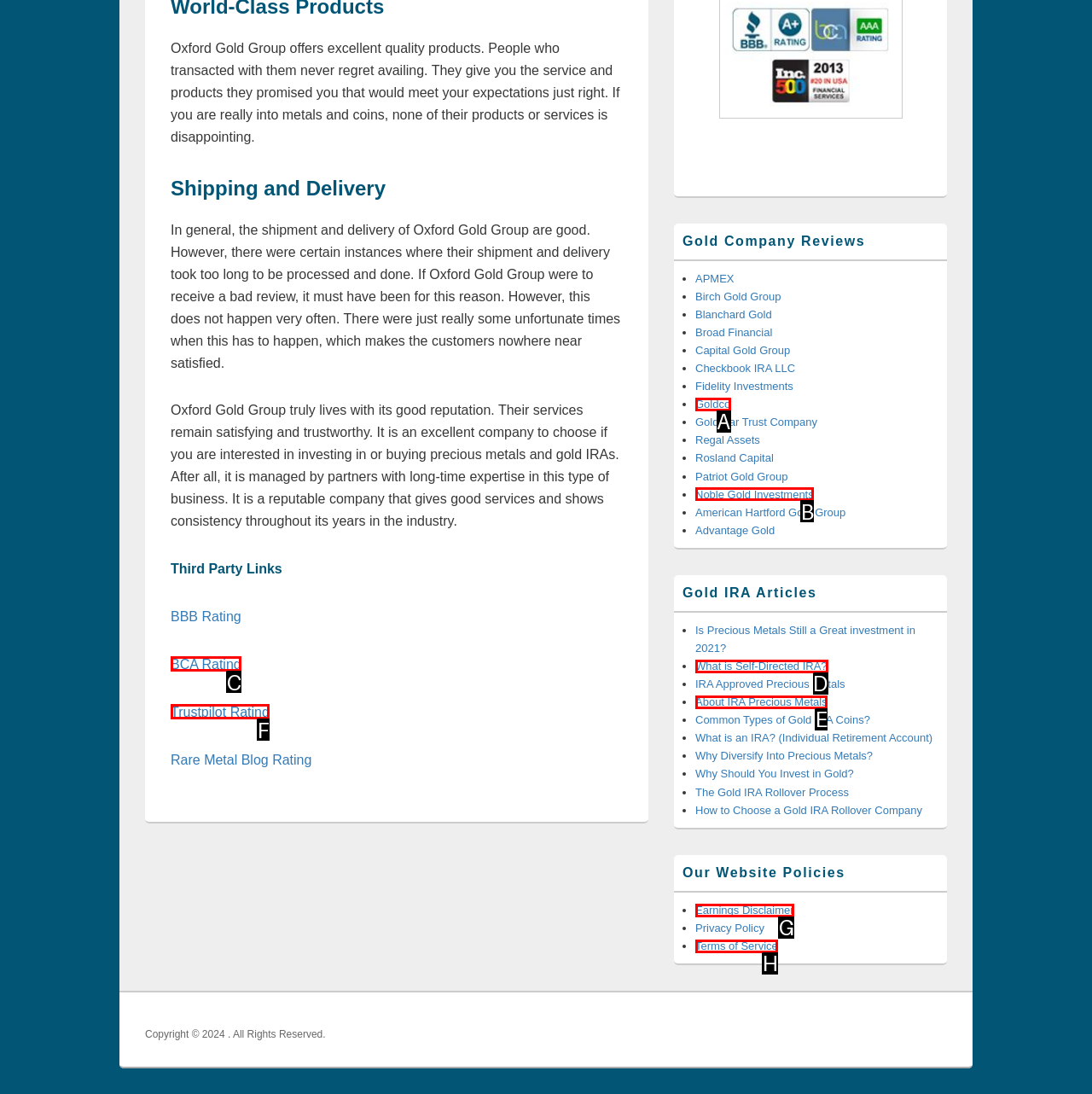Identify the HTML element to click to execute this task: Learn about 'What is Self-Directed IRA?' Respond with the letter corresponding to the proper option.

D